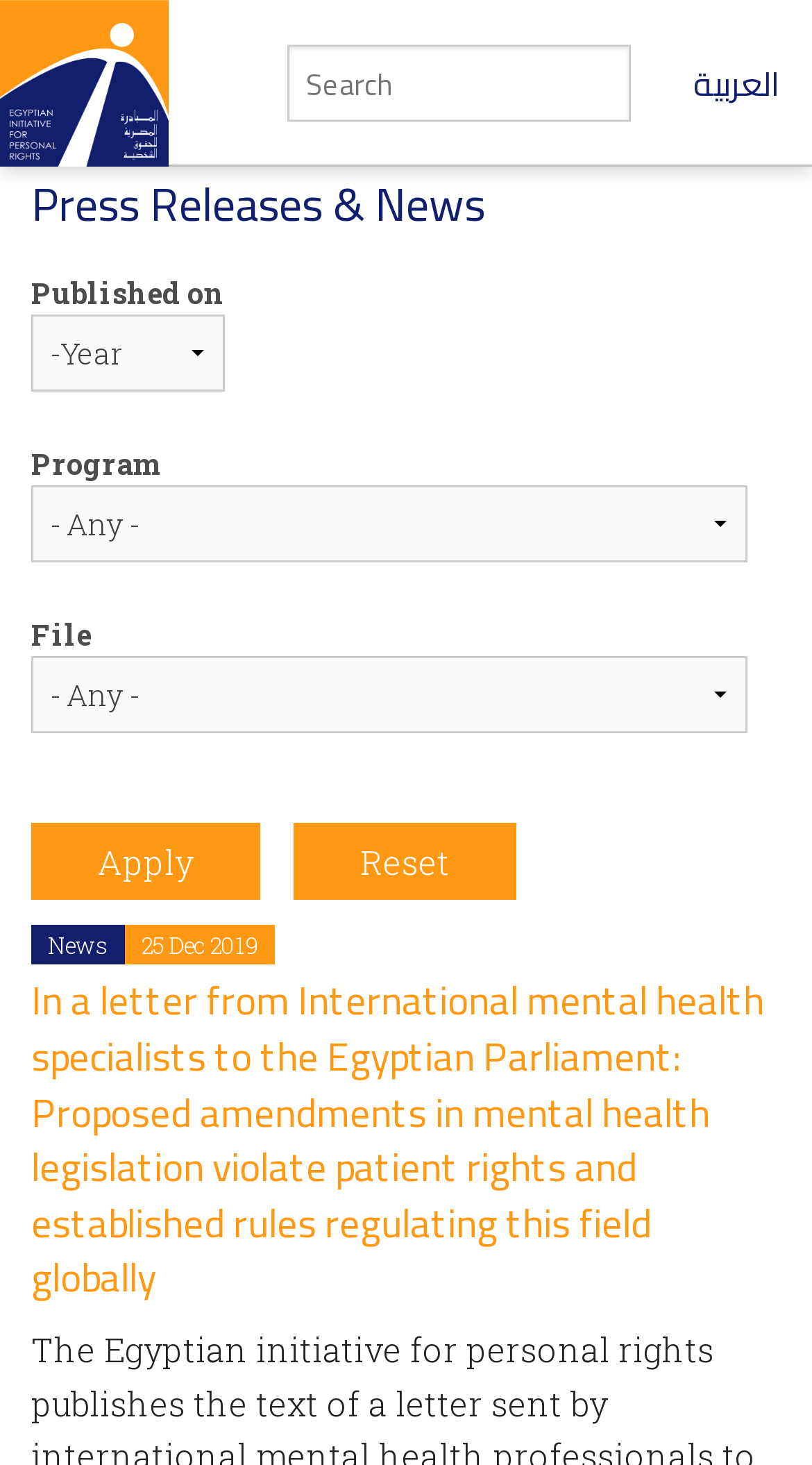Given the content of the image, can you provide a detailed answer to the question?
What is the topic of the latest news?

I looked at the latest news heading, which is 'In a letter from International mental health specialists to the Egyptian Parliament: Proposed amendments in mental health legislation violate patient rights and established rules regulating this field globally', and determined that the topic is mental health legislation.